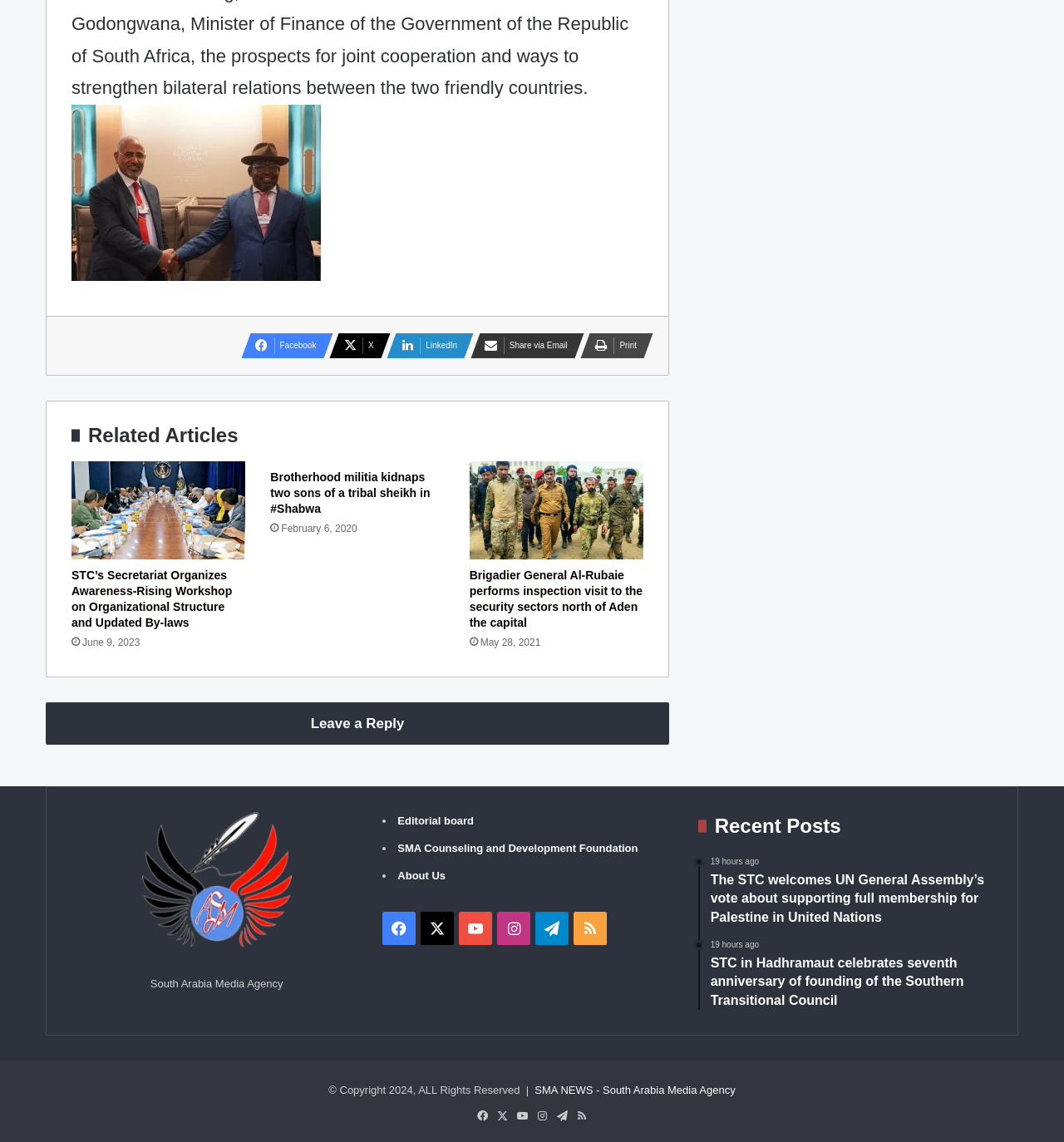Please determine the bounding box coordinates of the section I need to click to accomplish this instruction: "Visit SMA Counseling and Development Foundation".

[0.374, 0.737, 0.6, 0.748]